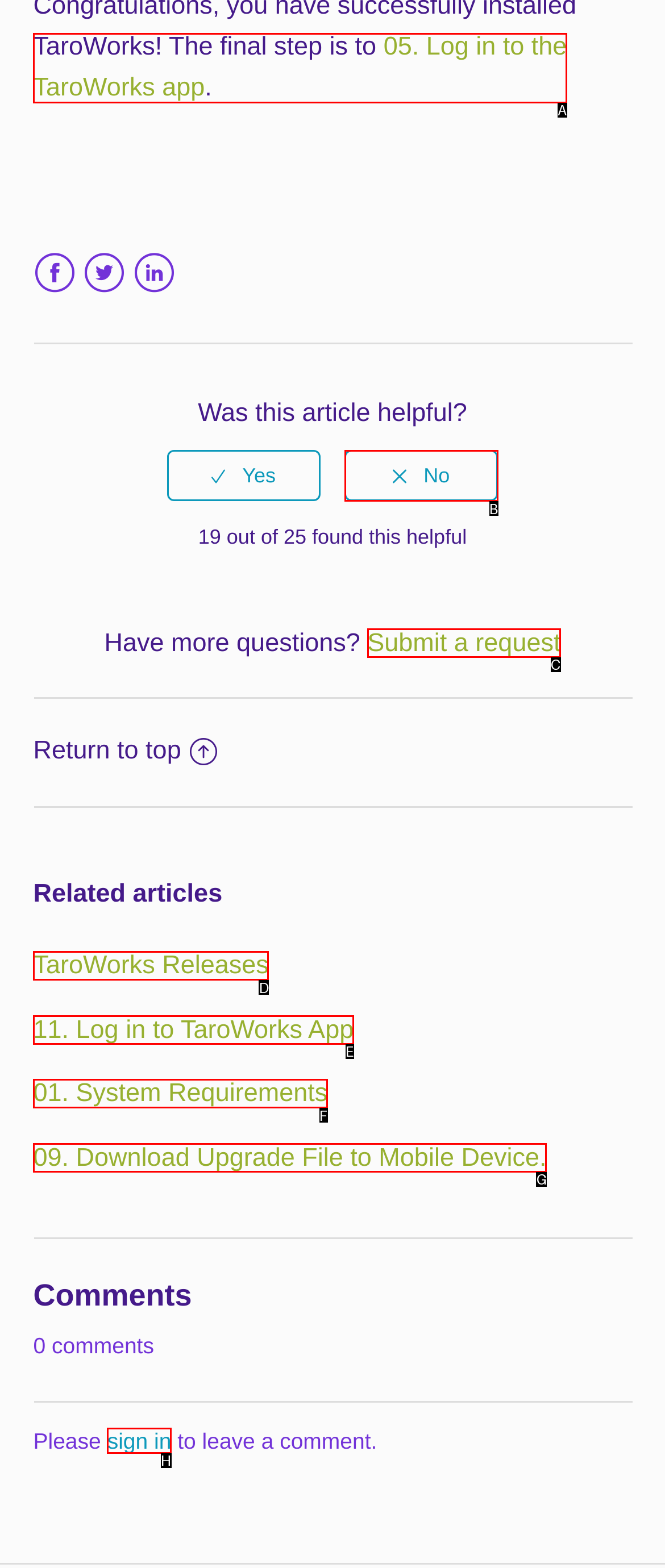Find the option that matches this description: Submit a request
Provide the corresponding letter directly.

C